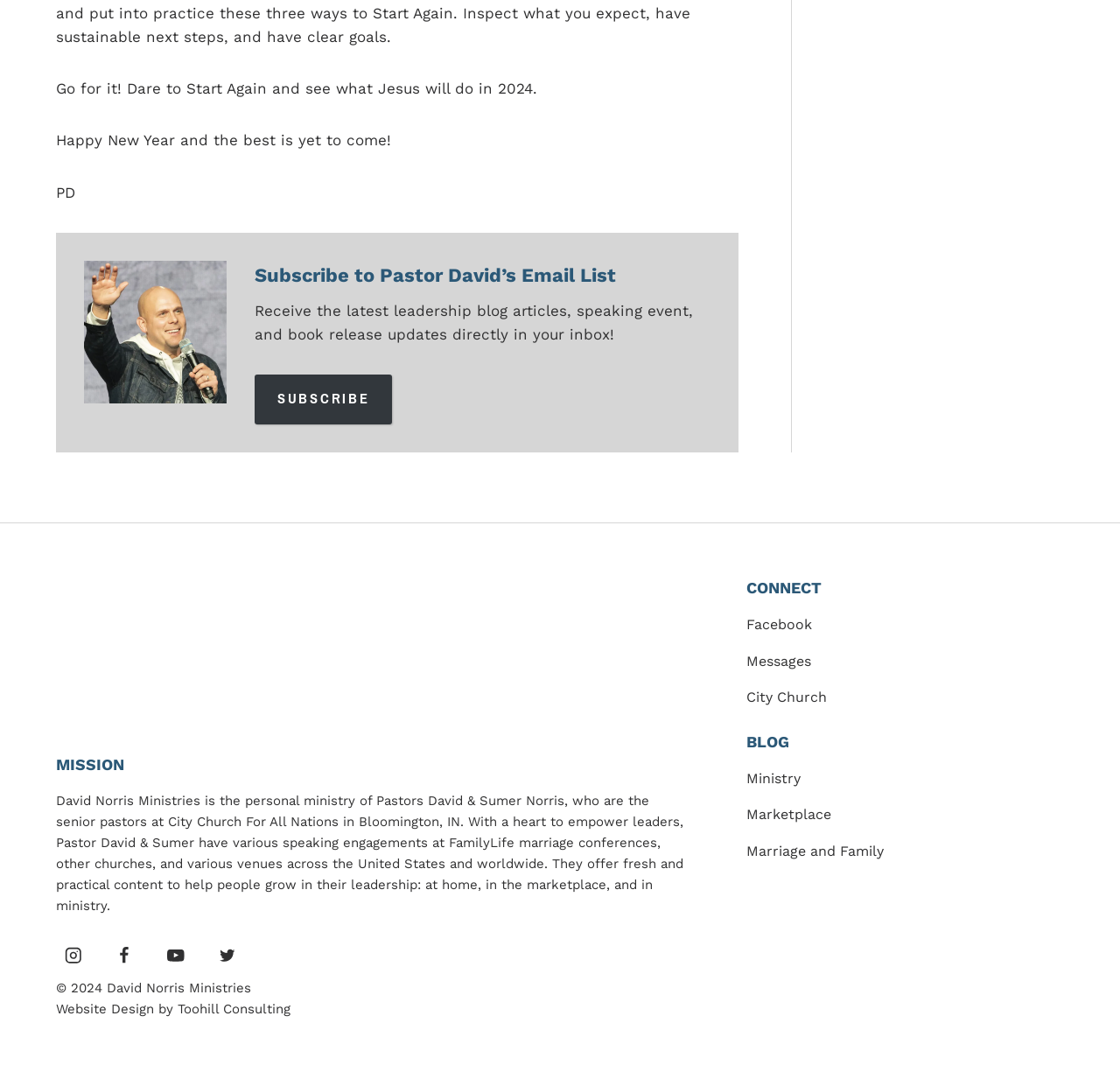Using the element description provided, determine the bounding box coordinates in the format (top-left x, top-left y, bottom-right x, bottom-right y). Ensure that all values are floating point numbers between 0 and 1. Element description: City Church

[0.666, 0.643, 0.738, 0.658]